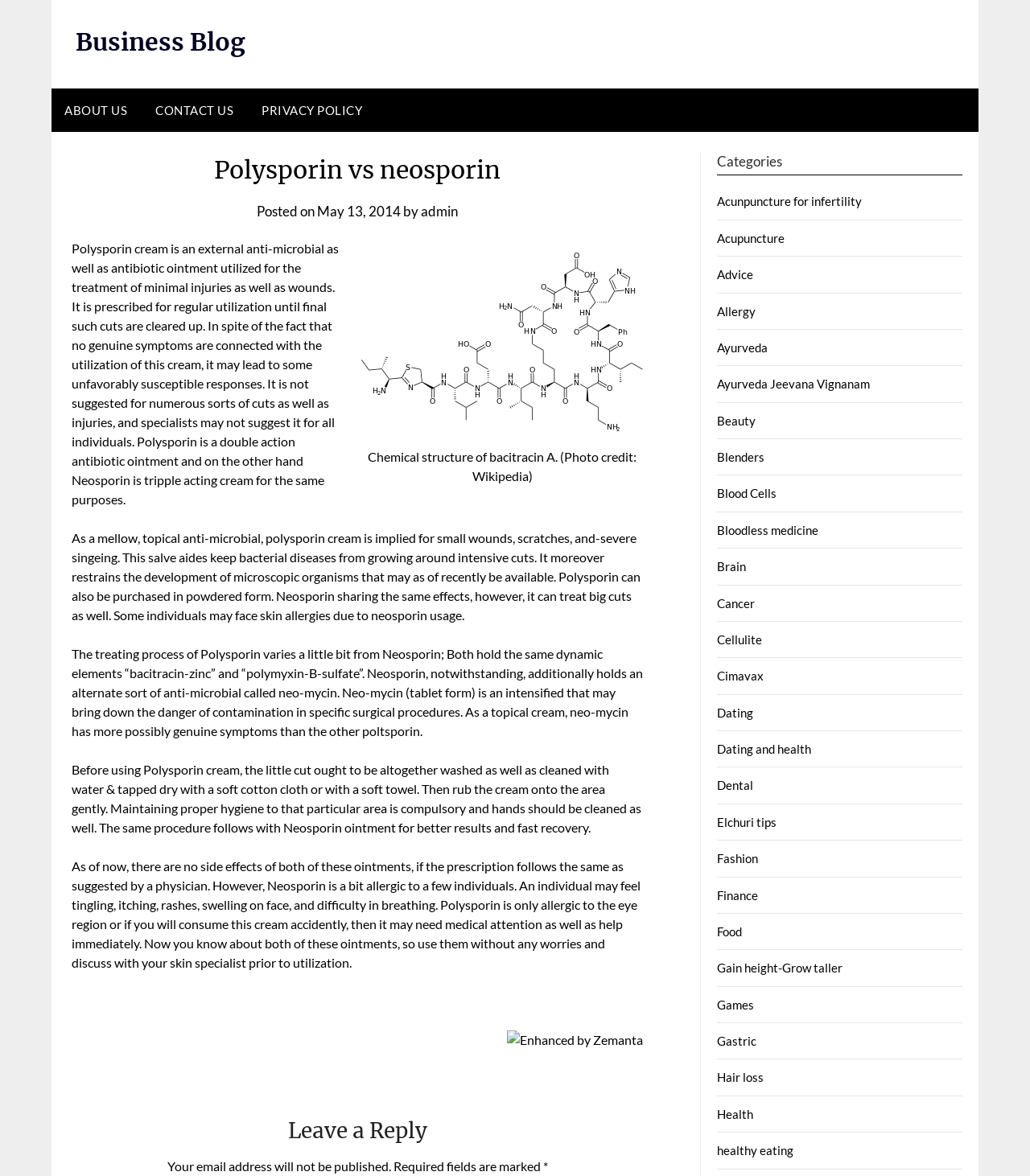How to use Polysporin cream?
Please look at the screenshot and answer in one word or a short phrase.

Wash and clean the area, then apply gently